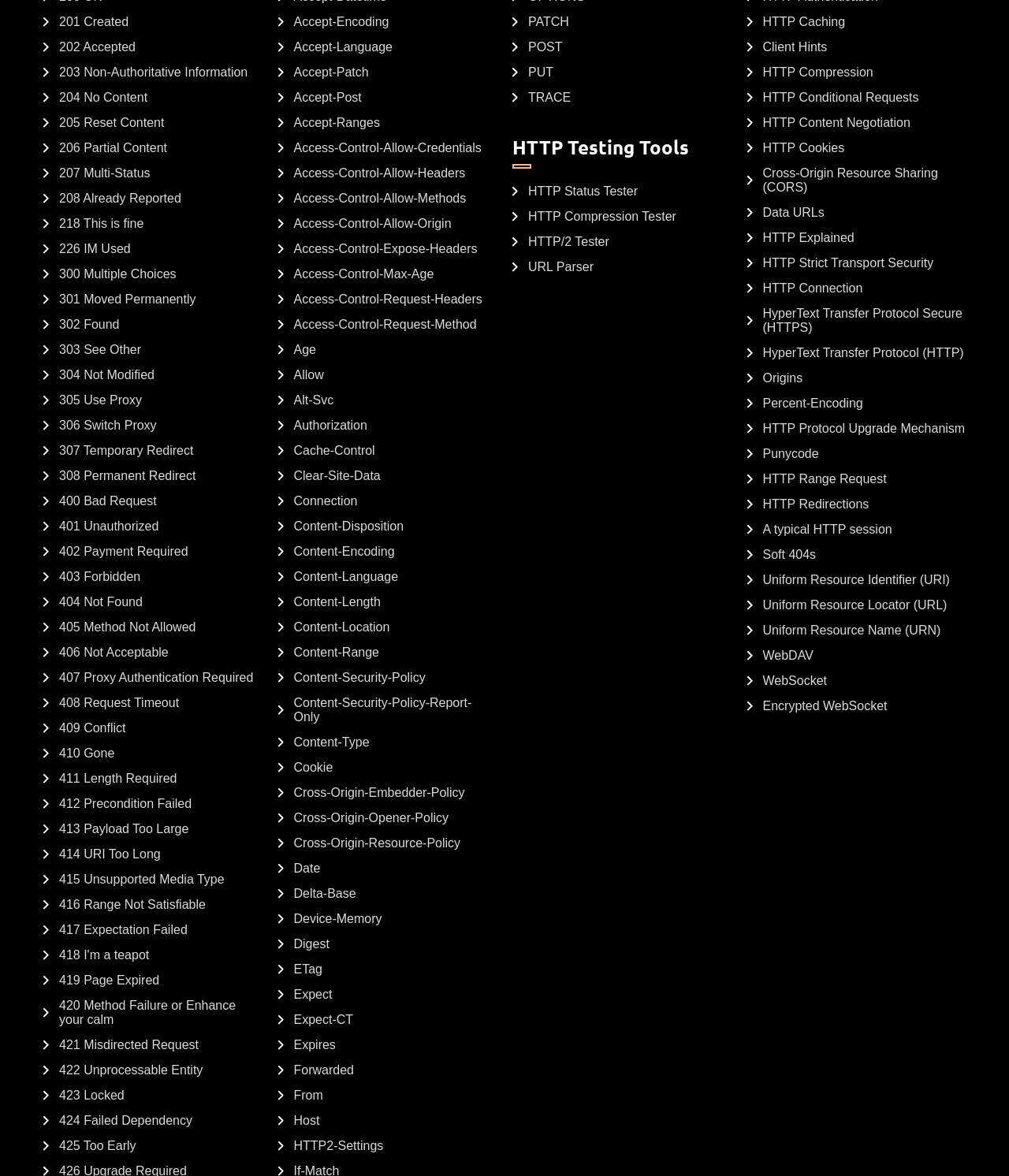How many HTTP status codes are listed on this webpage? Based on the image, give a response in one word or a short phrase.

Over 100